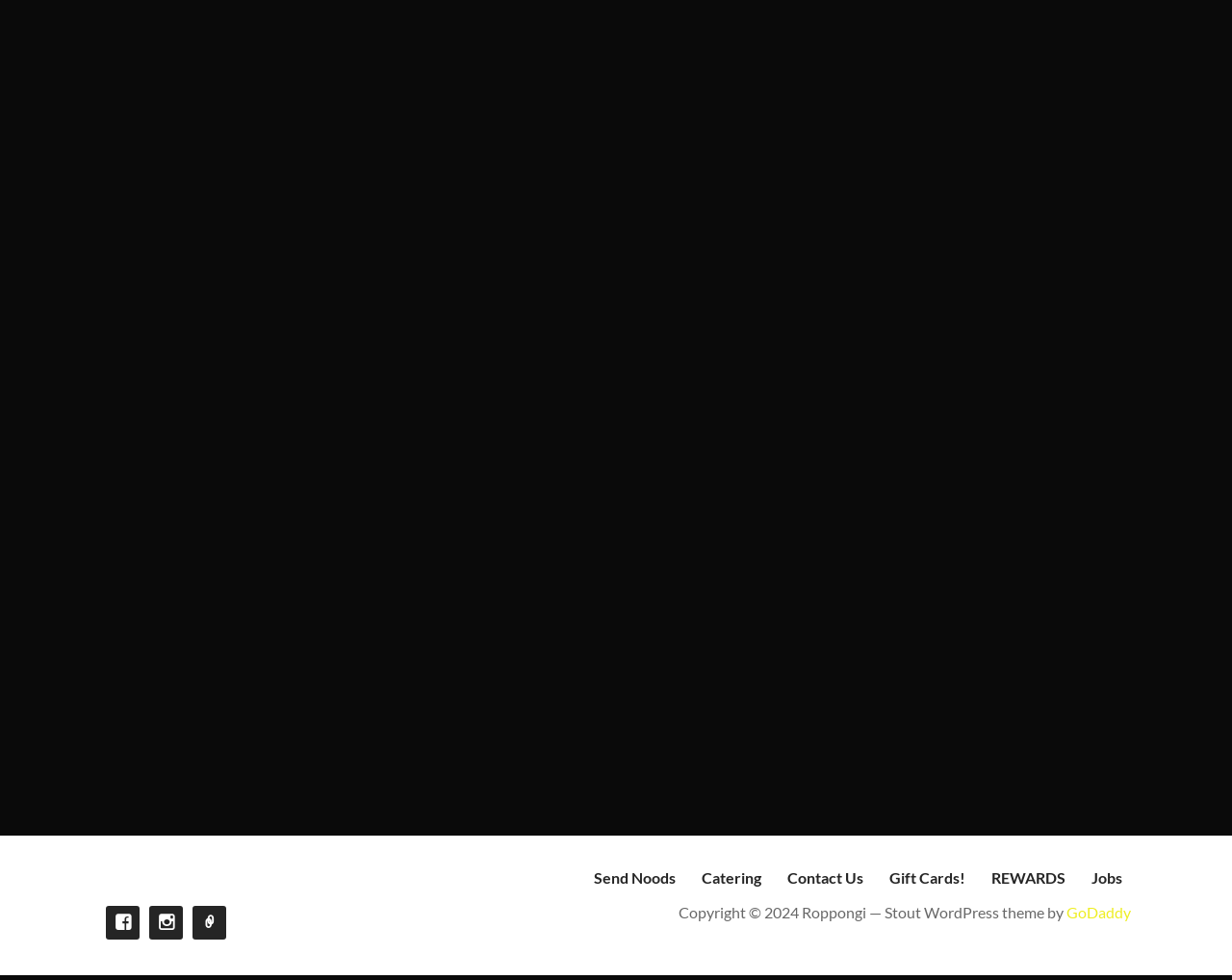What is the social media platform represented by the icon ''?
Using the information from the image, give a concise answer in one word or a short phrase.

FACEBOOK